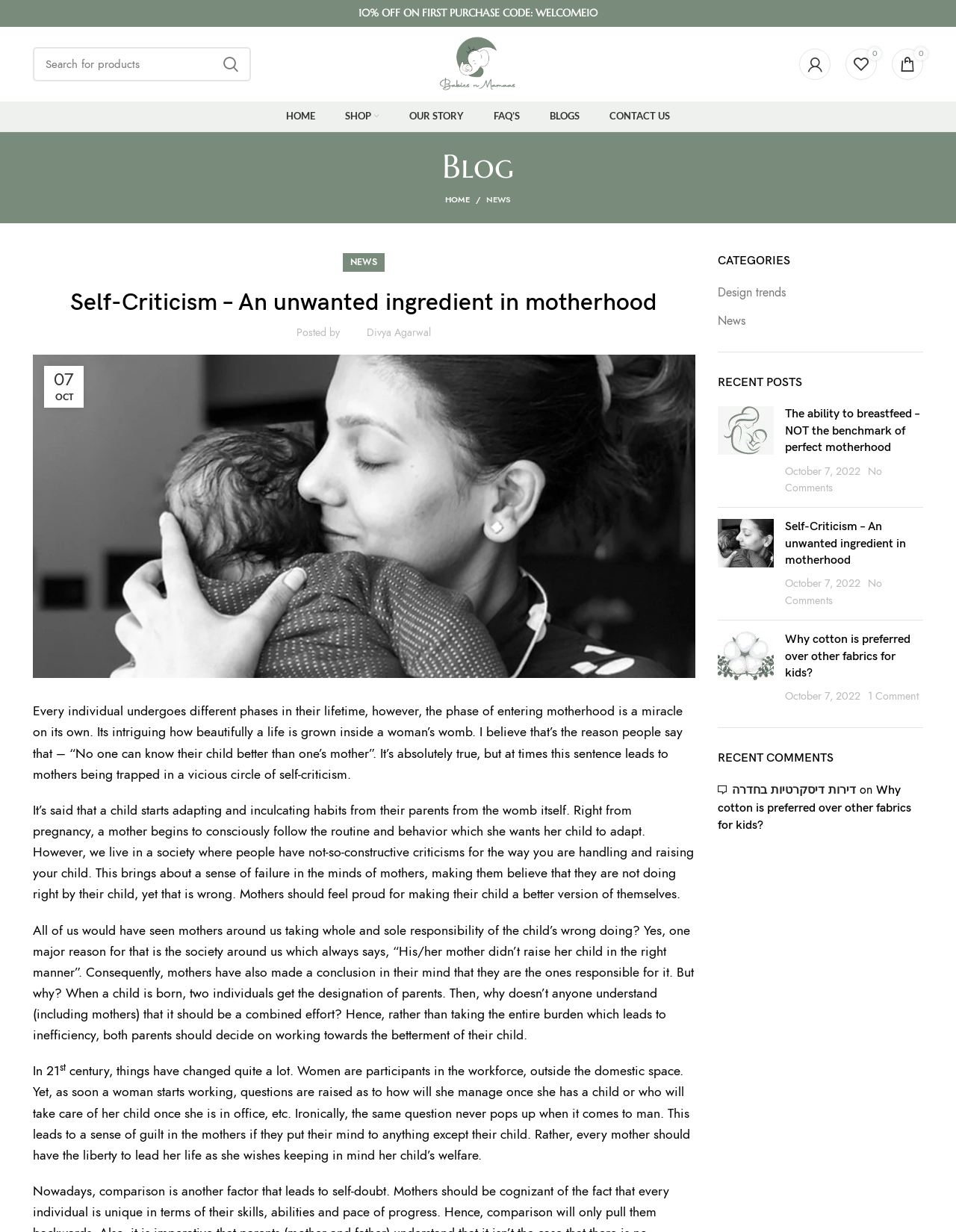How many comments does the blog post 'Why cotton is preferred over other fabrics for kids?' have? Please answer the question using a single word or phrase based on the image.

1 Comment